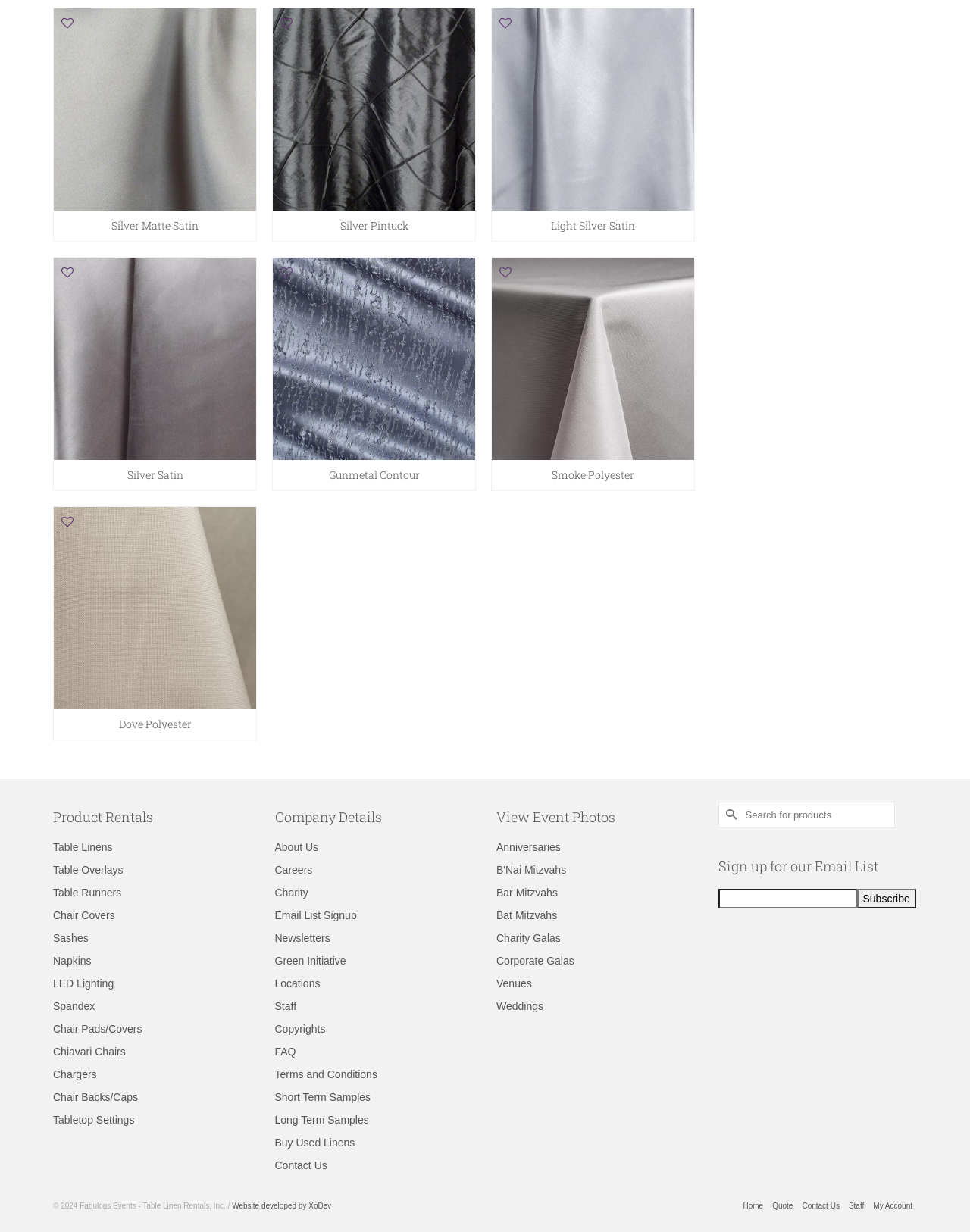Please identify the bounding box coordinates of where to click in order to follow the instruction: "Learn about the company".

[0.283, 0.683, 0.328, 0.692]